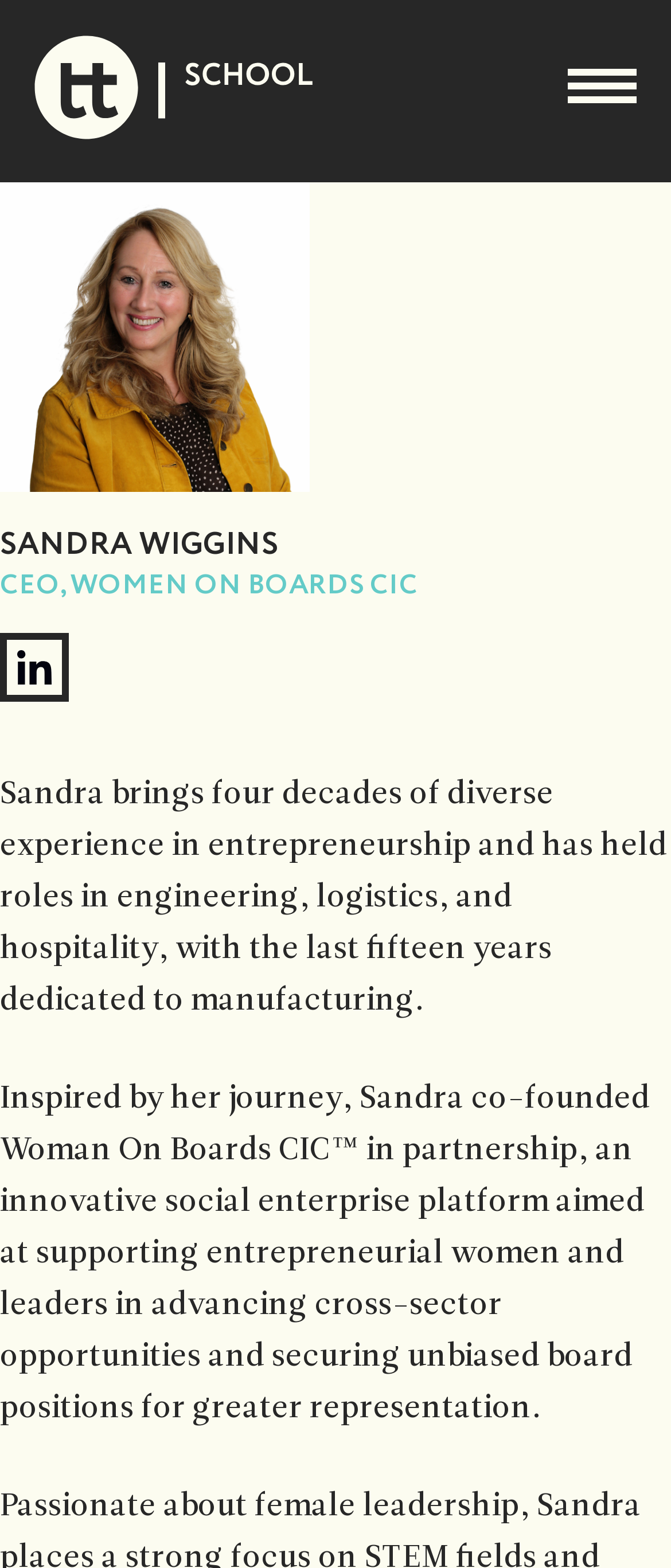Explain the webpage's design and content in an elaborate manner.

The webpage is about Sandra Wiggins, CEO of Women on Boards CIC. At the top left, there is a link to "OTT School" accompanied by an image with the same name. On the top right, there is a link with no text, which contains Sandra's name "SANDRA WIGGINS" in a prominent font, followed by her title "CEO, WOMEN ON BOARDS CIC" in a slightly smaller font. Below her title, there is a LinkedIn link with a corresponding image. 

Below Sandra's title and LinkedIn link, there is a paragraph describing her background, stating that she has four decades of experience in entrepreneurship and has held roles in various industries. 

Further down, there is another paragraph describing her inspiration and the co-founding of Woman On Boards CIC, a social enterprise platform aimed at supporting entrepreneurial women and leaders.